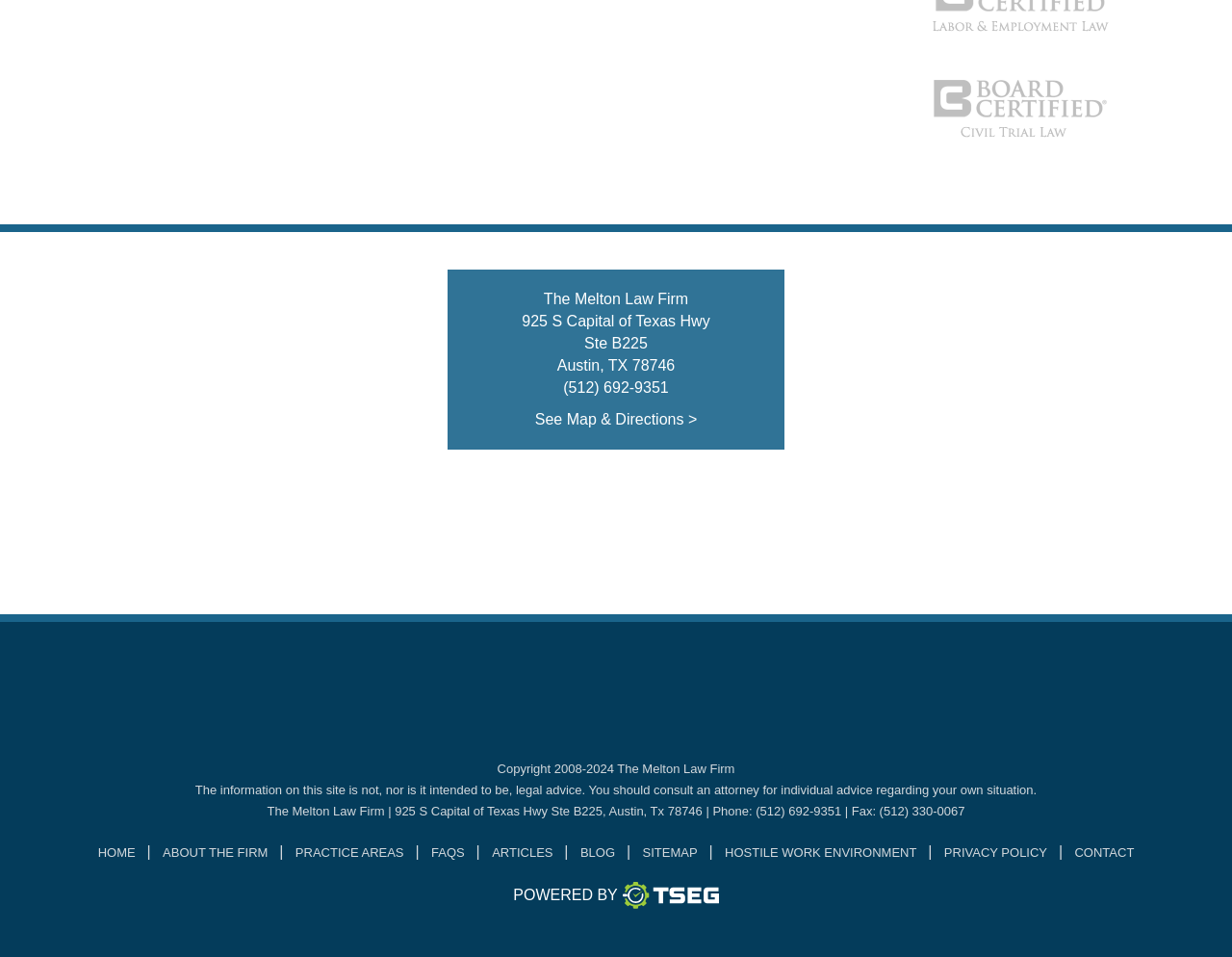Identify the bounding box of the HTML element described here: "See Map & Directions >". Provide the coordinates as four float numbers between 0 and 1: [left, top, right, bottom].

[0.434, 0.429, 0.566, 0.446]